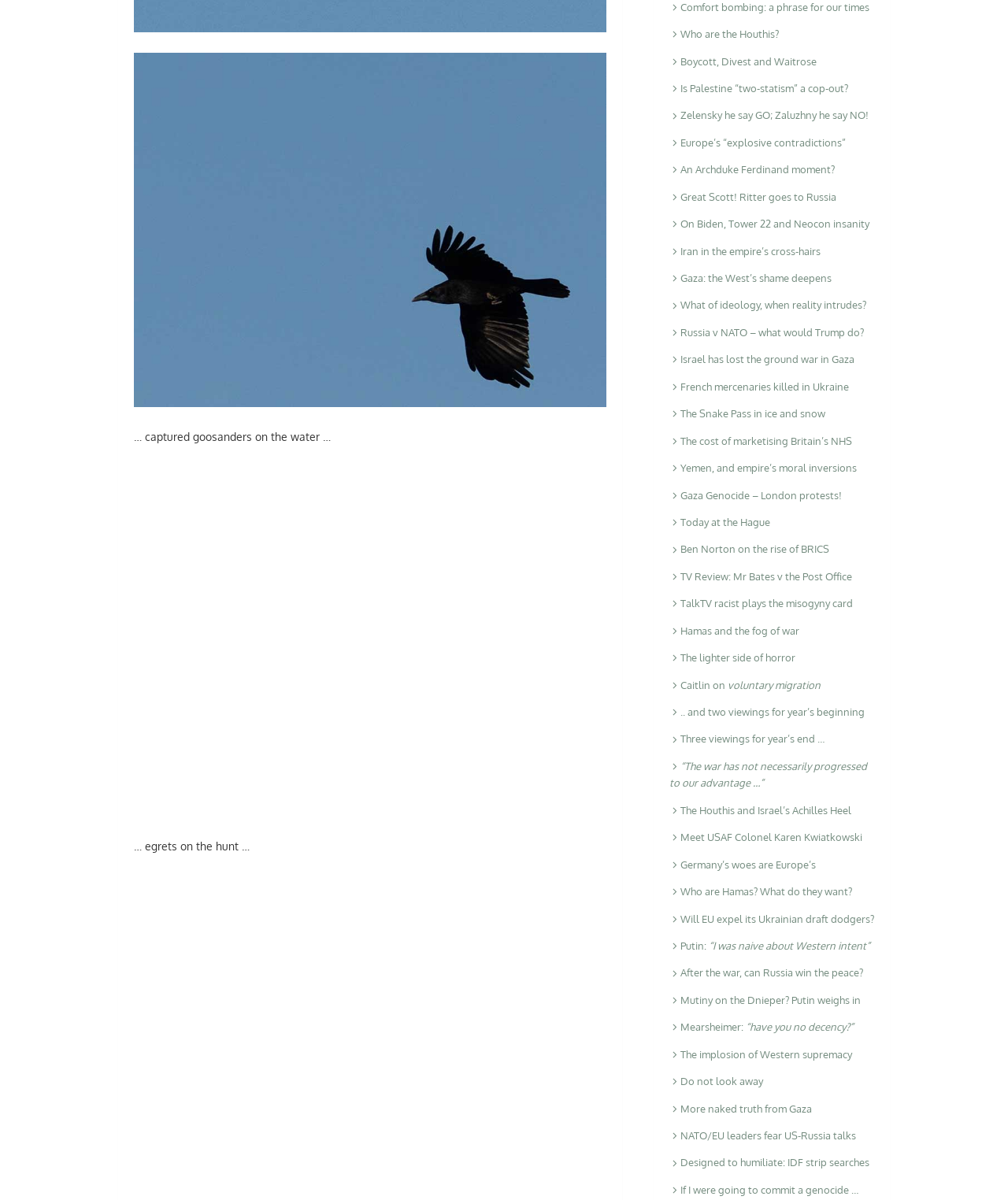Please identify the bounding box coordinates of the region to click in order to complete the given instruction: "View the content 'The cost of marketising Britain’s NHS'". The coordinates should be four float numbers between 0 and 1, i.e., [left, top, right, bottom].

[0.664, 0.362, 0.845, 0.372]